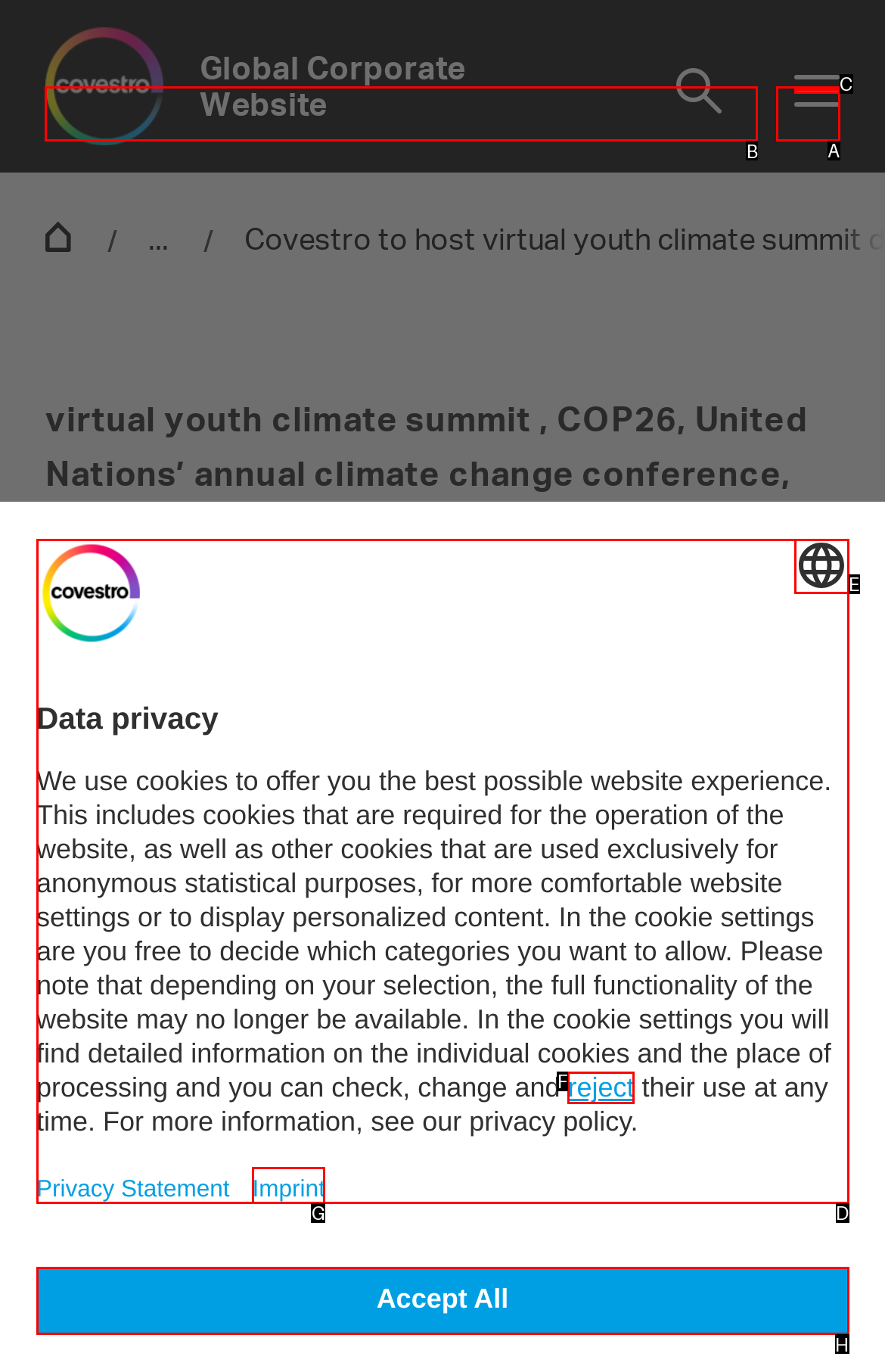Which UI element's letter should be clicked to achieve the task: Share on Facebook
Provide the letter of the correct choice directly.

None